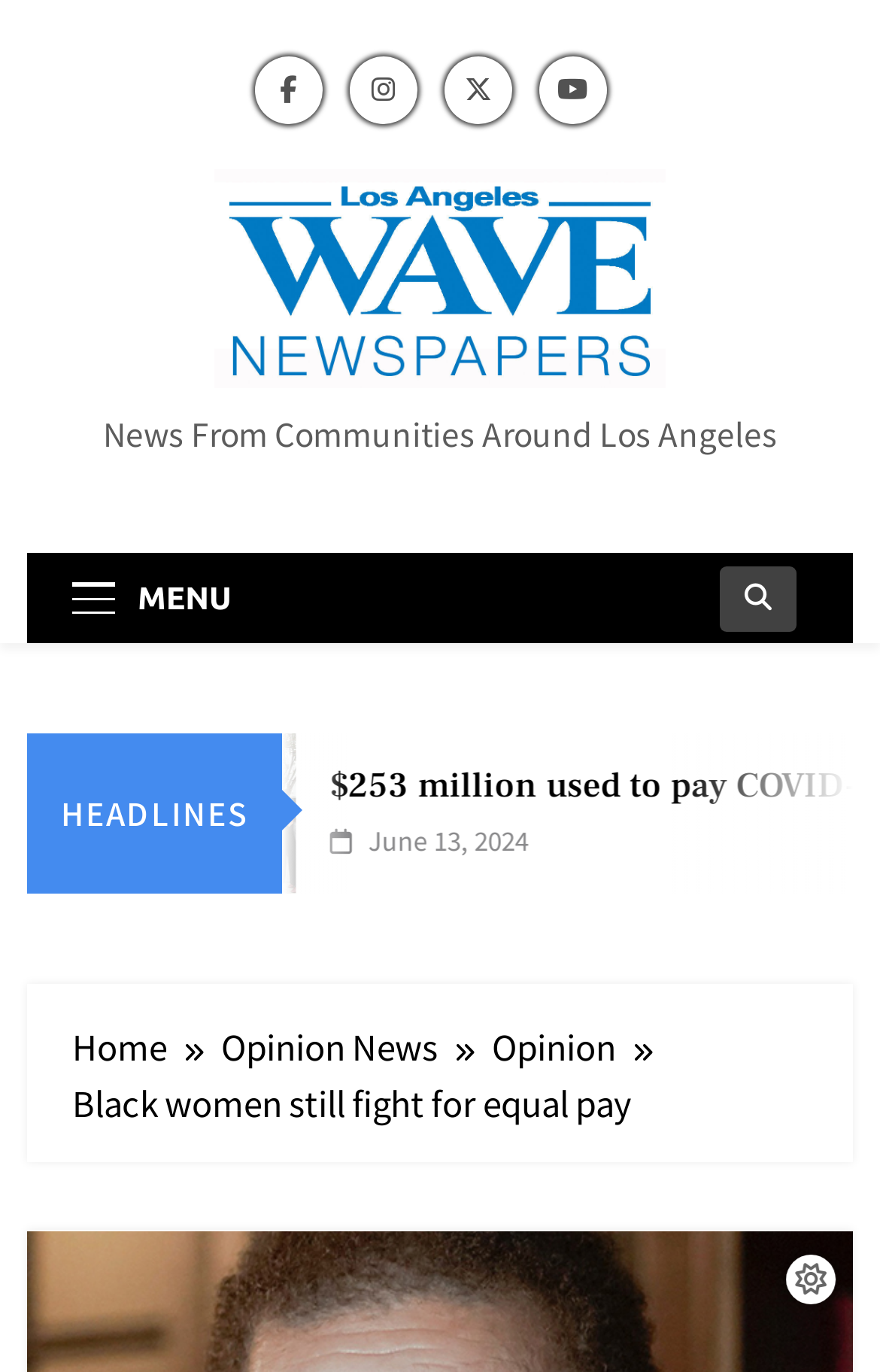What is the date of the news article?
Respond to the question with a single word or phrase according to the image.

June 13, 2024